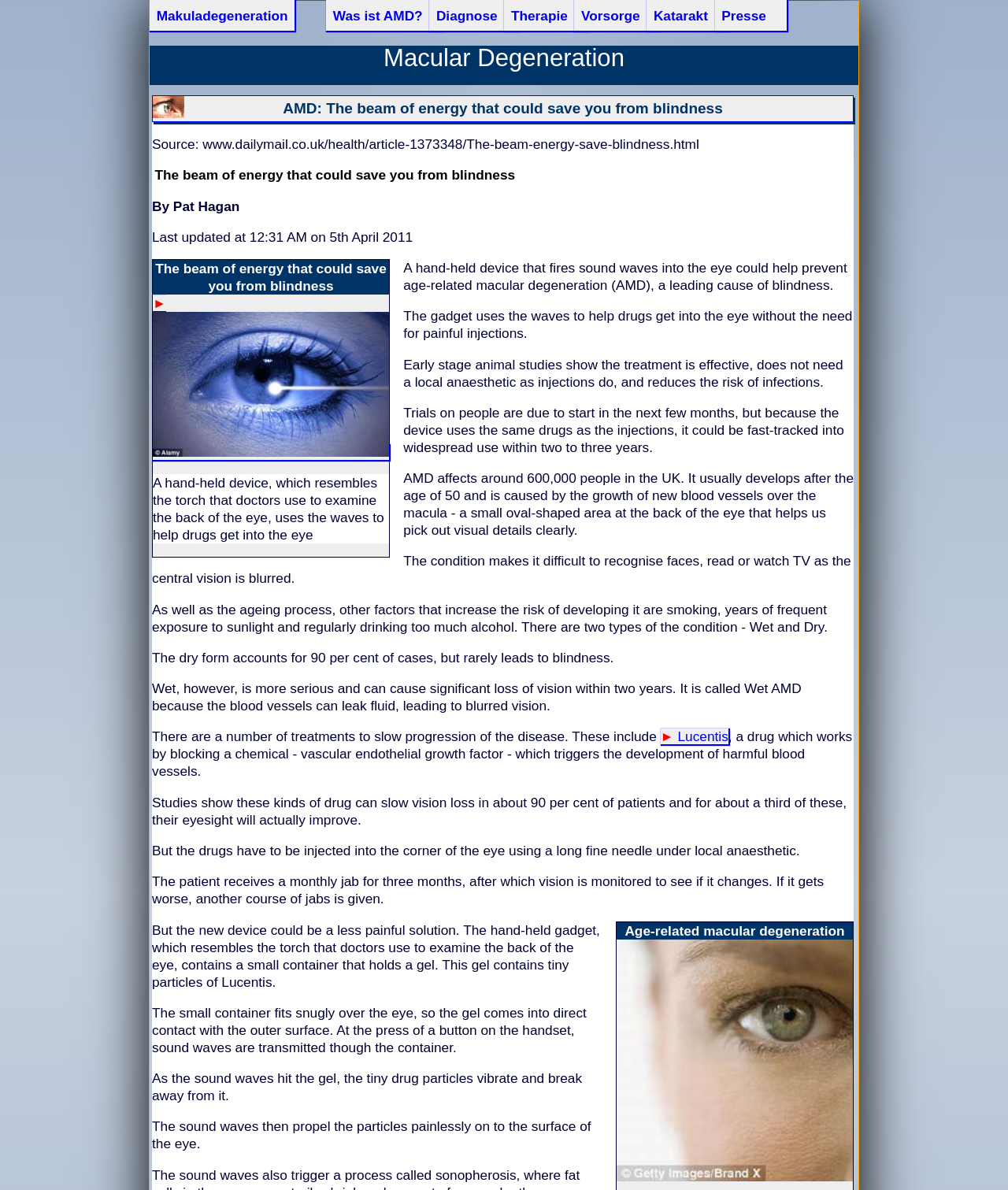How many people are affected by AMD in the UK?
Using the details shown in the screenshot, provide a comprehensive answer to the question.

According to the webpage, AMD affects around 600,000 people in the UK, and it usually develops after the age of 50, caused by the growth of new blood vessels over the macula, a small oval-shaped area at the back of the eye.